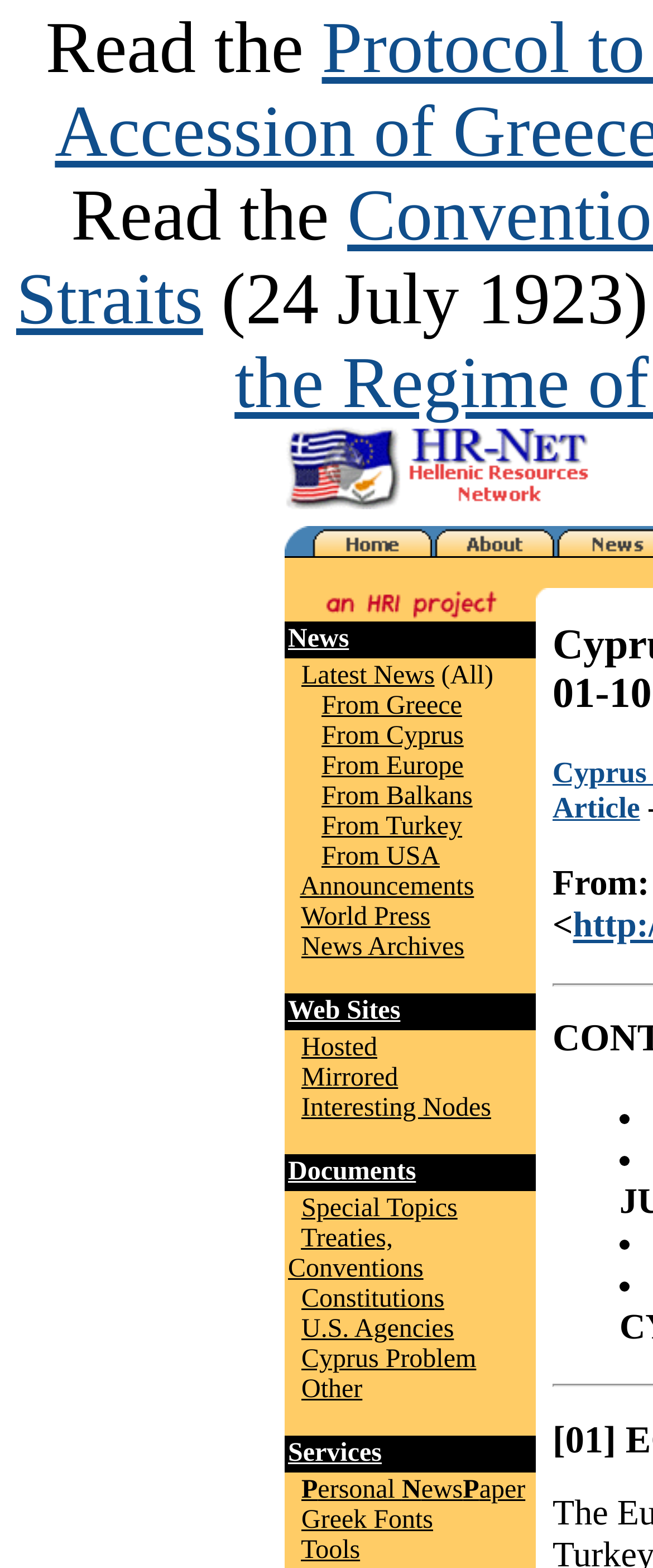Identify the bounding box coordinates of the section to be clicked to complete the task described by the following instruction: "explore the Documents section". The coordinates should be four float numbers between 0 and 1, formatted as [left, top, right, bottom].

[0.441, 0.738, 0.637, 0.756]